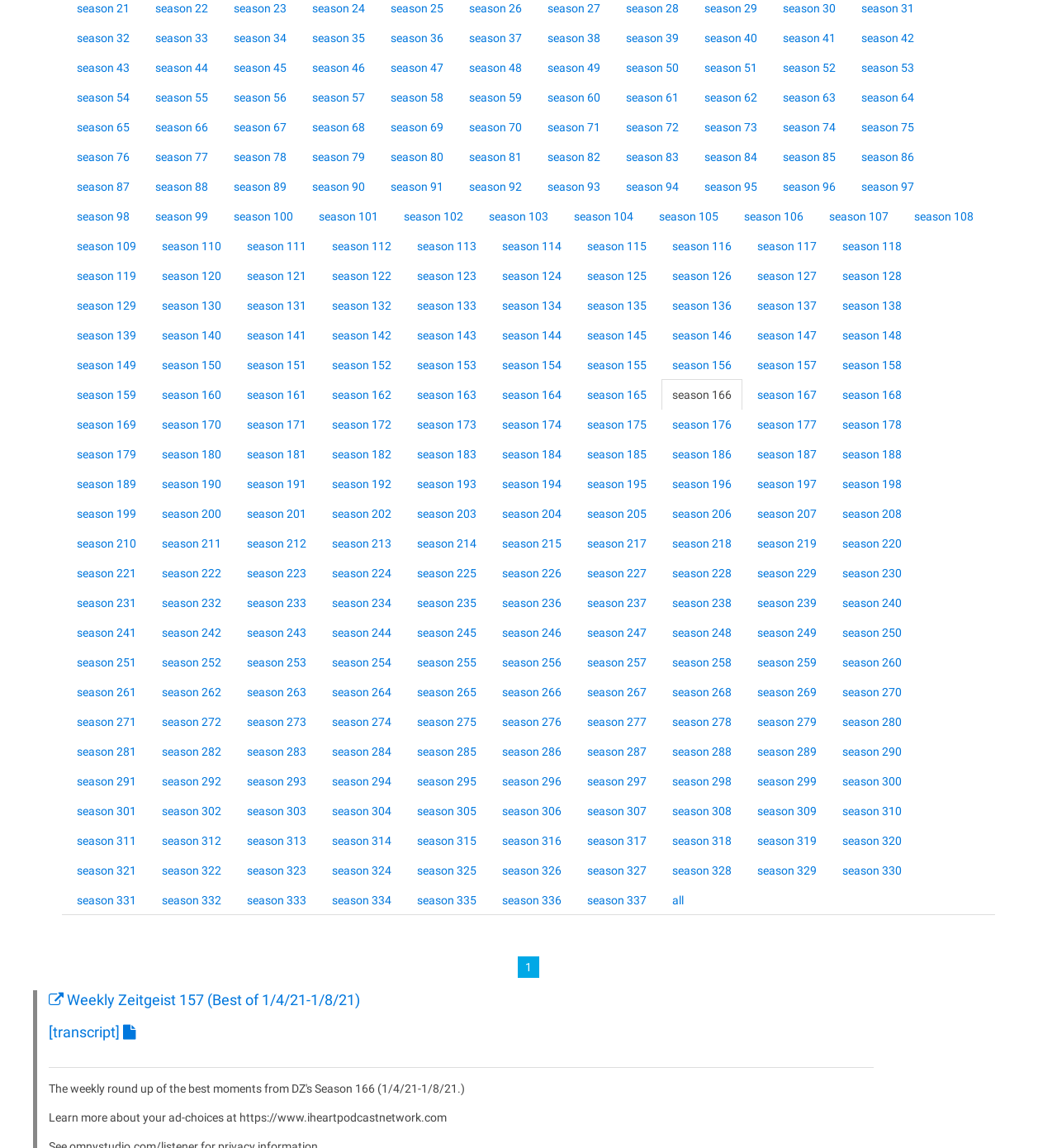Identify the bounding box for the described UI element: "season 282".

[0.143, 0.641, 0.22, 0.668]